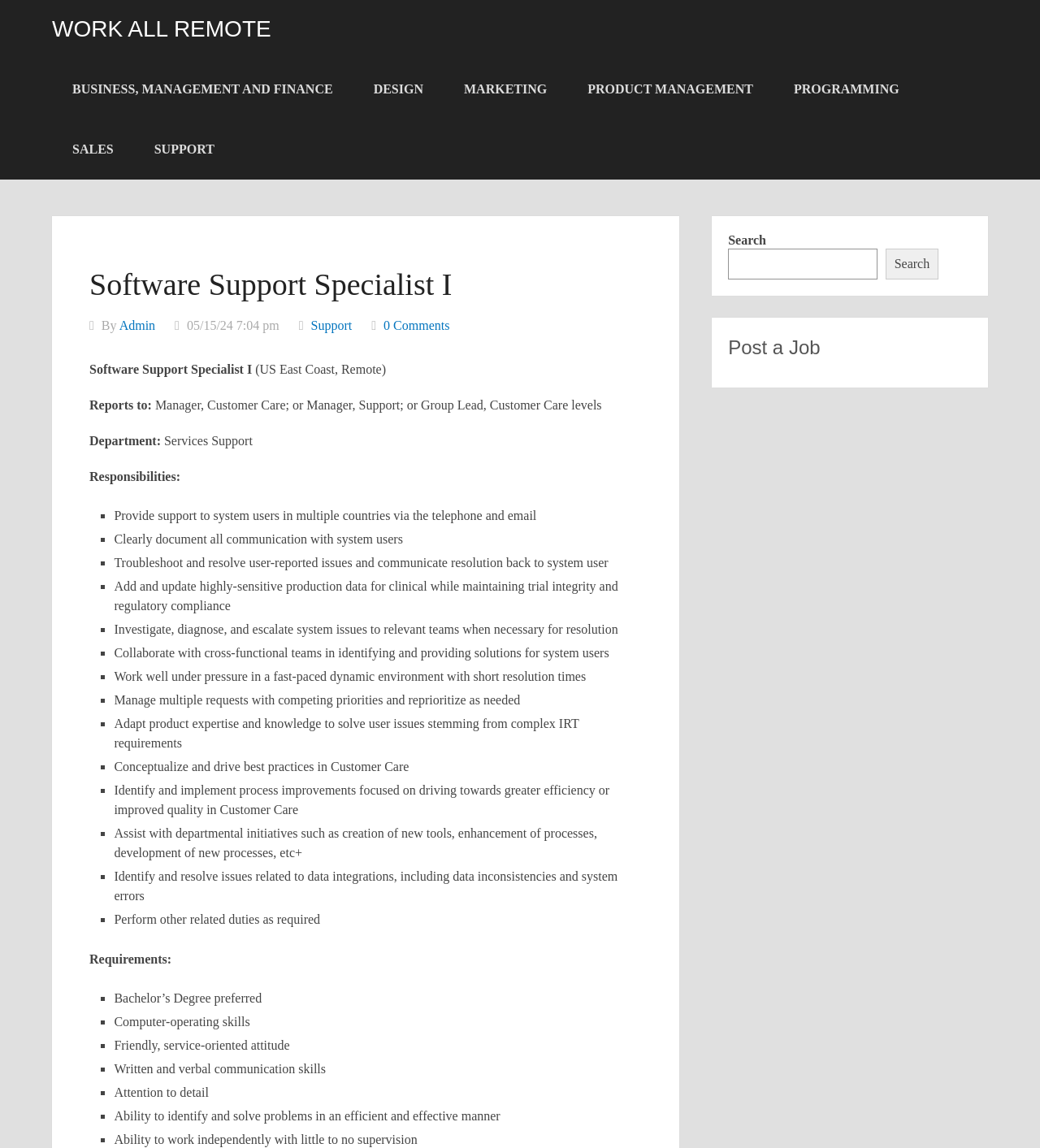Could you determine the bounding box coordinates of the clickable element to complete the instruction: "Click on WORK ALL REMOTE"? Provide the coordinates as four float numbers between 0 and 1, i.e., [left, top, right, bottom].

[0.05, 0.016, 0.261, 0.035]